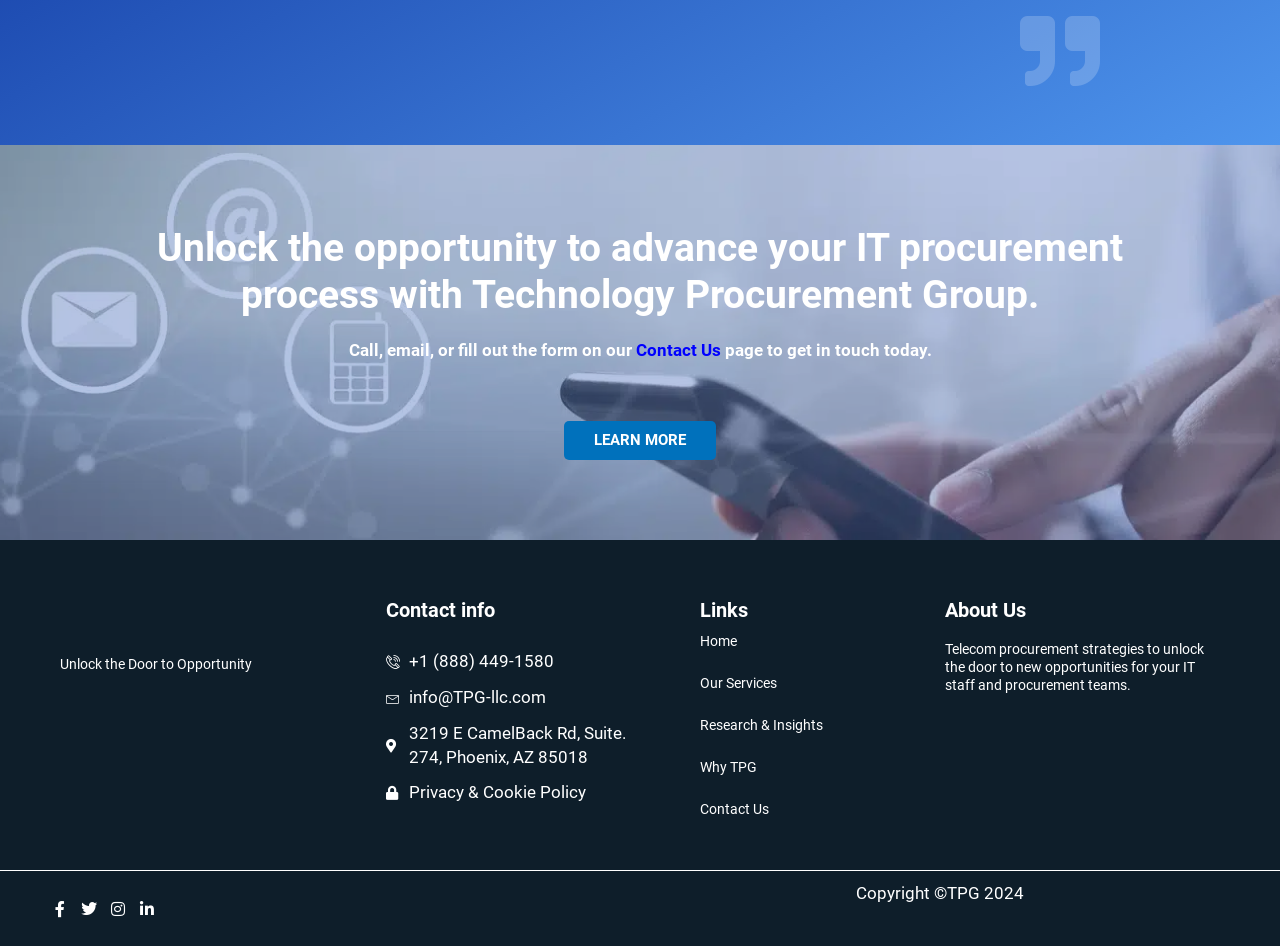Please give a short response to the question using one word or a phrase:
How can I get in touch with the company?

Call, email, or fill out the form